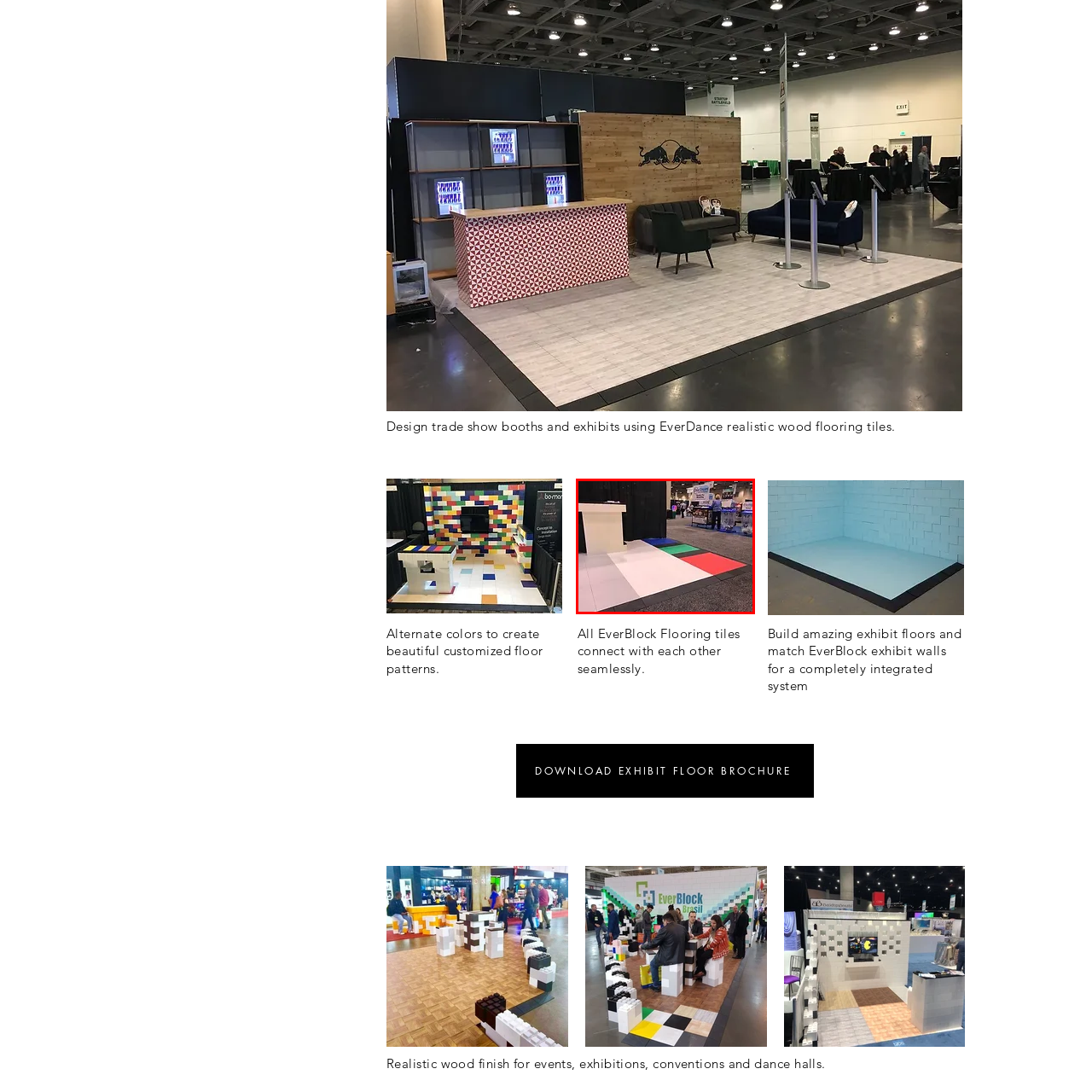Look at the image marked by the red box and respond with a single word or phrase: What is the purpose of the podium in the foreground?

To stand prominently